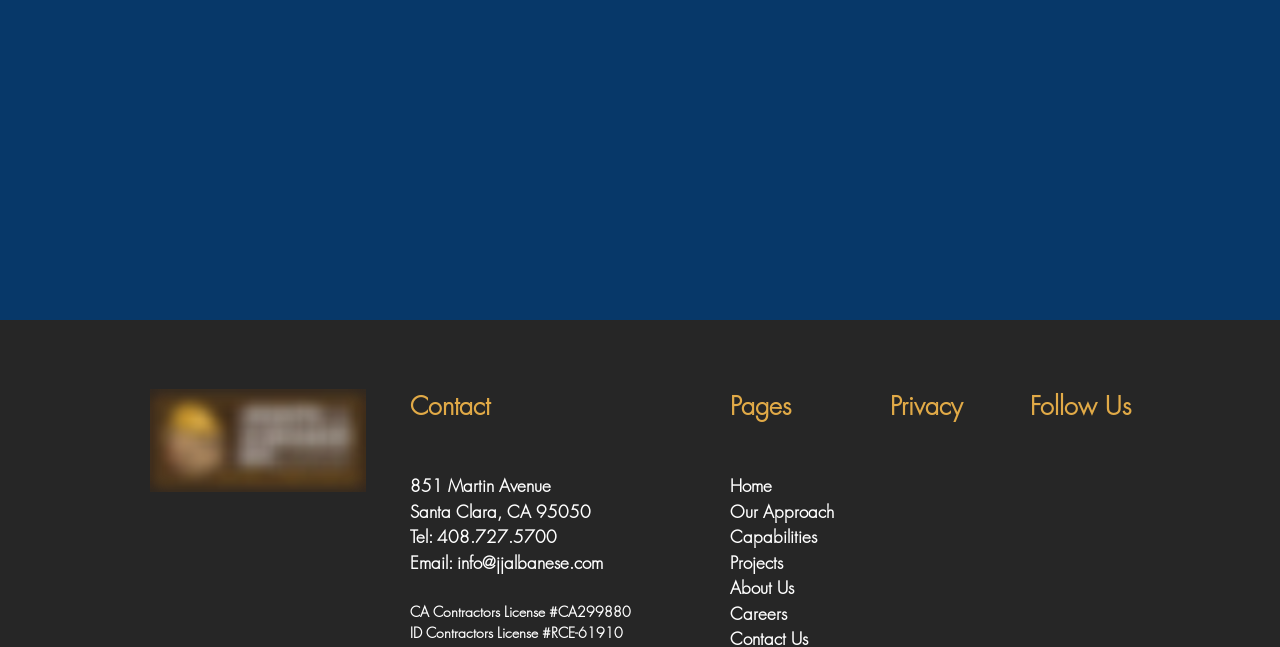Provide a single word or phrase to answer the given question: 
What is the company name mentioned on the webpage?

Joseph J. Albanese, Inc.